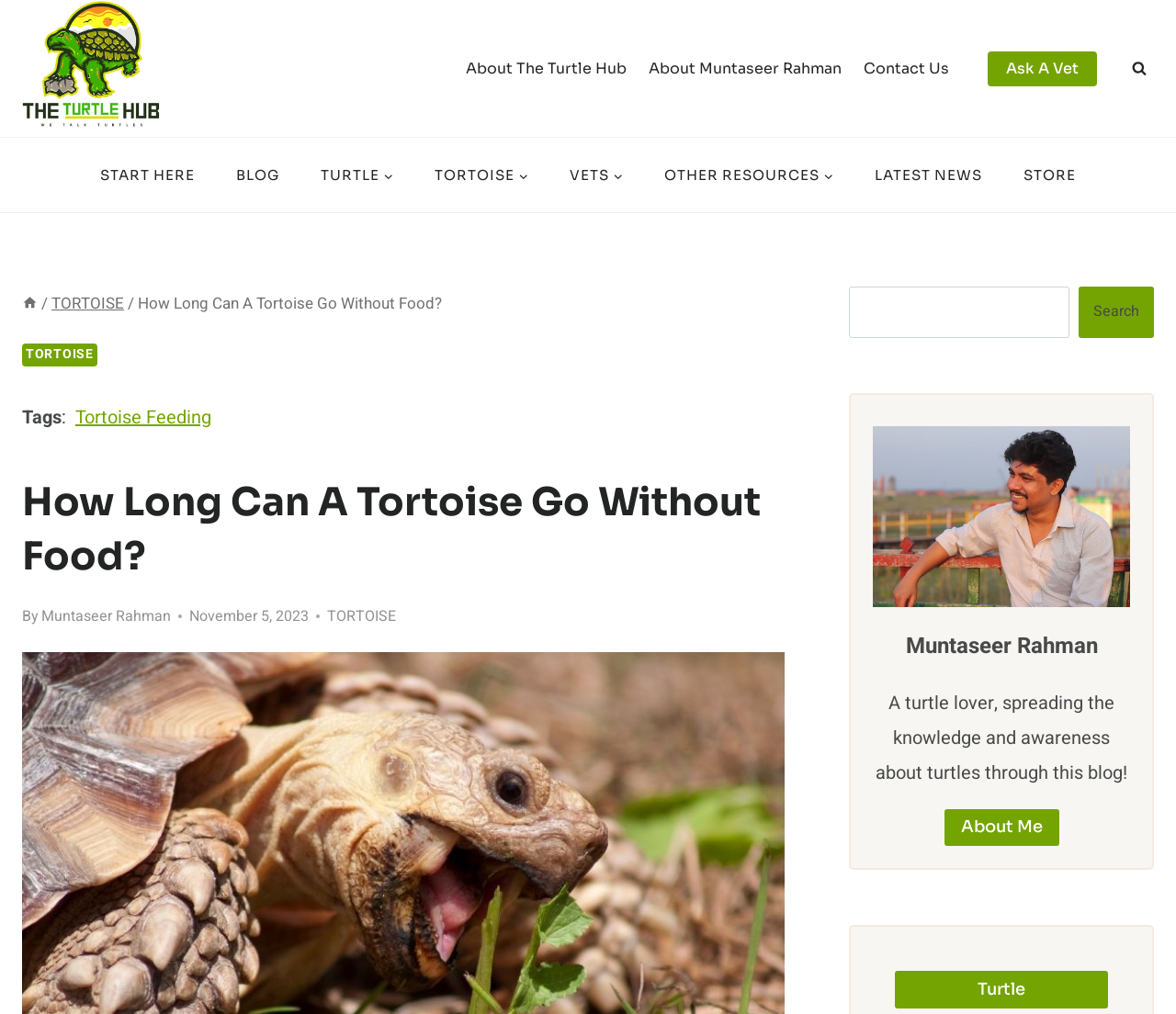What is the topic of the current article?
Refer to the image and provide a one-word or short phrase answer.

Tortoise feeding